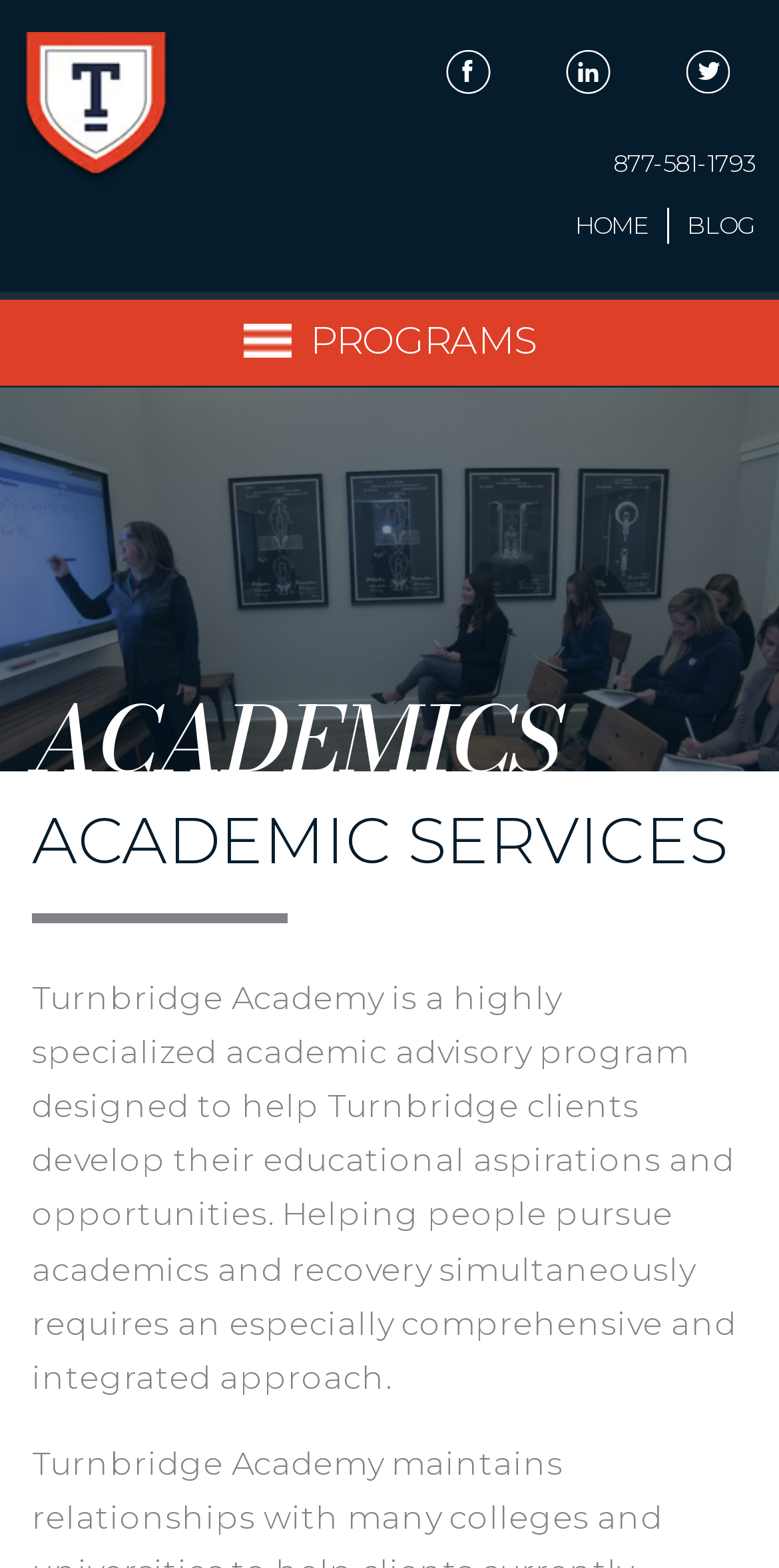How many social media links are there?
Please utilize the information in the image to give a detailed response to the question.

I counted the number of social media links by looking at the link elements with image children, which are typically used to represent social media icons. I found three such links: Facebook, LinkedIn, and Twitter.